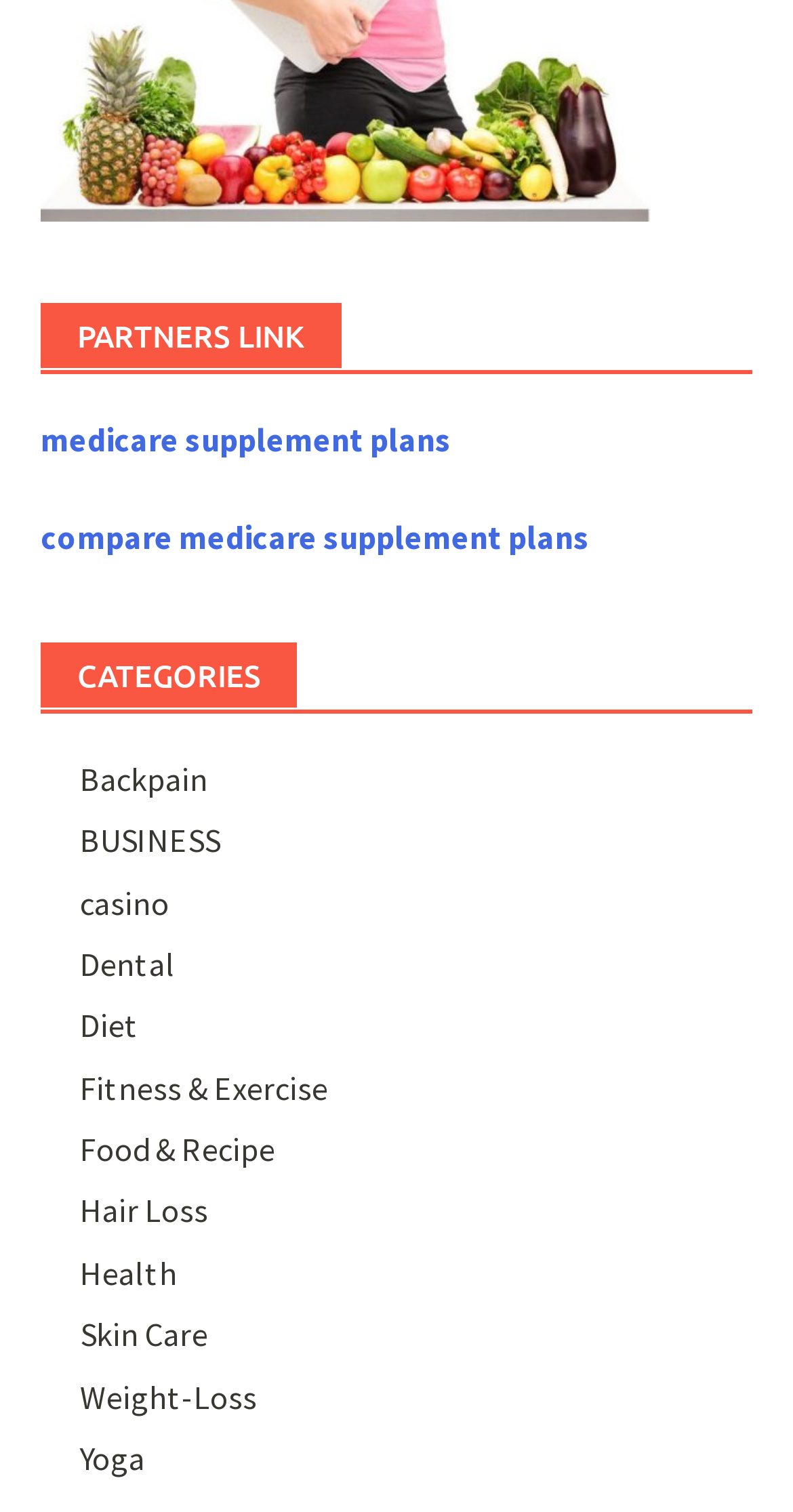Determine the bounding box coordinates of the clickable region to carry out the instruction: "Click on 'PARTNERS LINK'".

[0.051, 0.2, 0.431, 0.243]